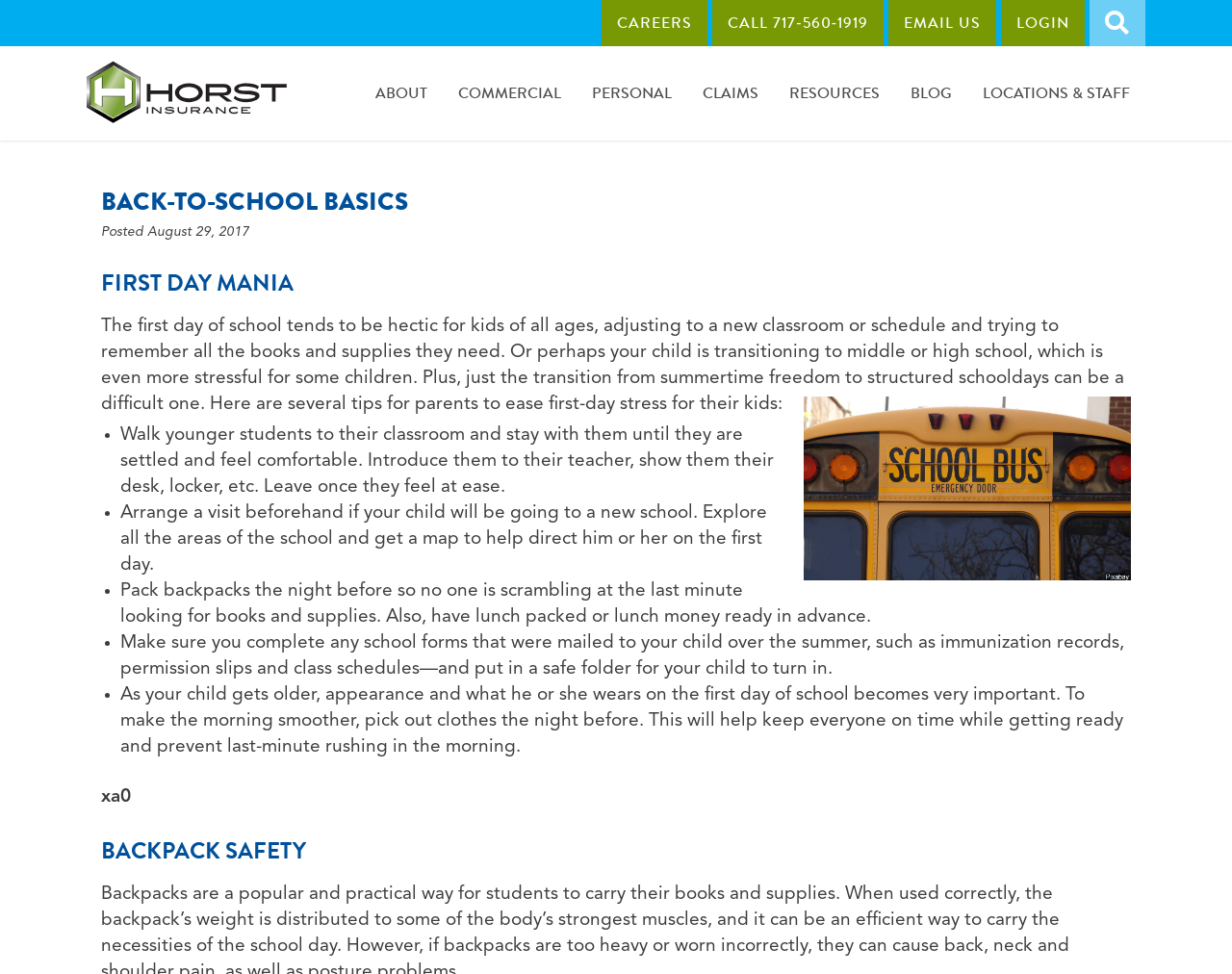Determine the bounding box coordinates of the UI element described by: "Maternal and Neonatal Care".

None